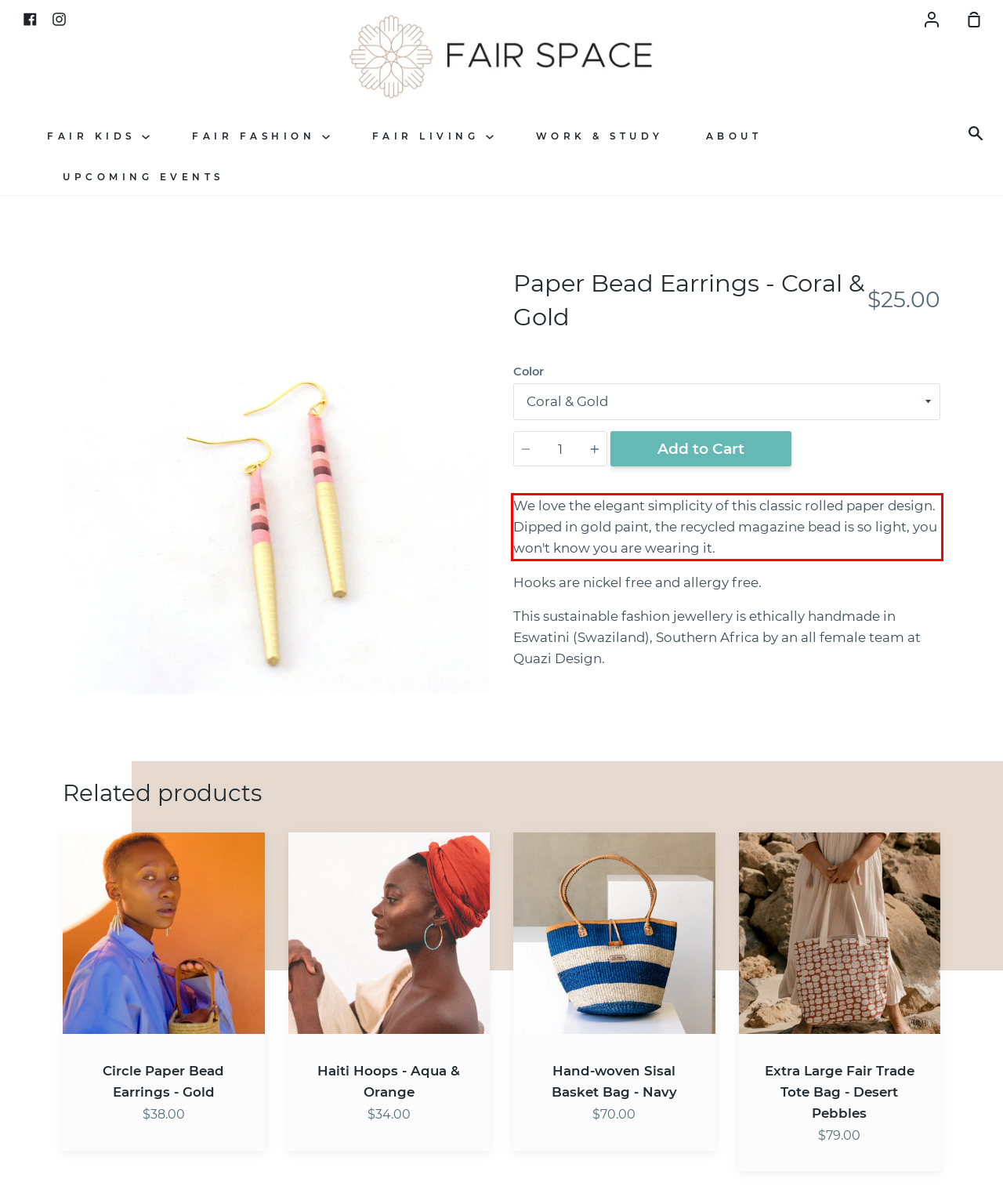Review the screenshot of the webpage and recognize the text inside the red rectangle bounding box. Provide the extracted text content.

We love the elegant simplicity of this classic rolled paper design. Dipped in gold paint, the recycled magazine bead is so light, you won't know you are wearing it.